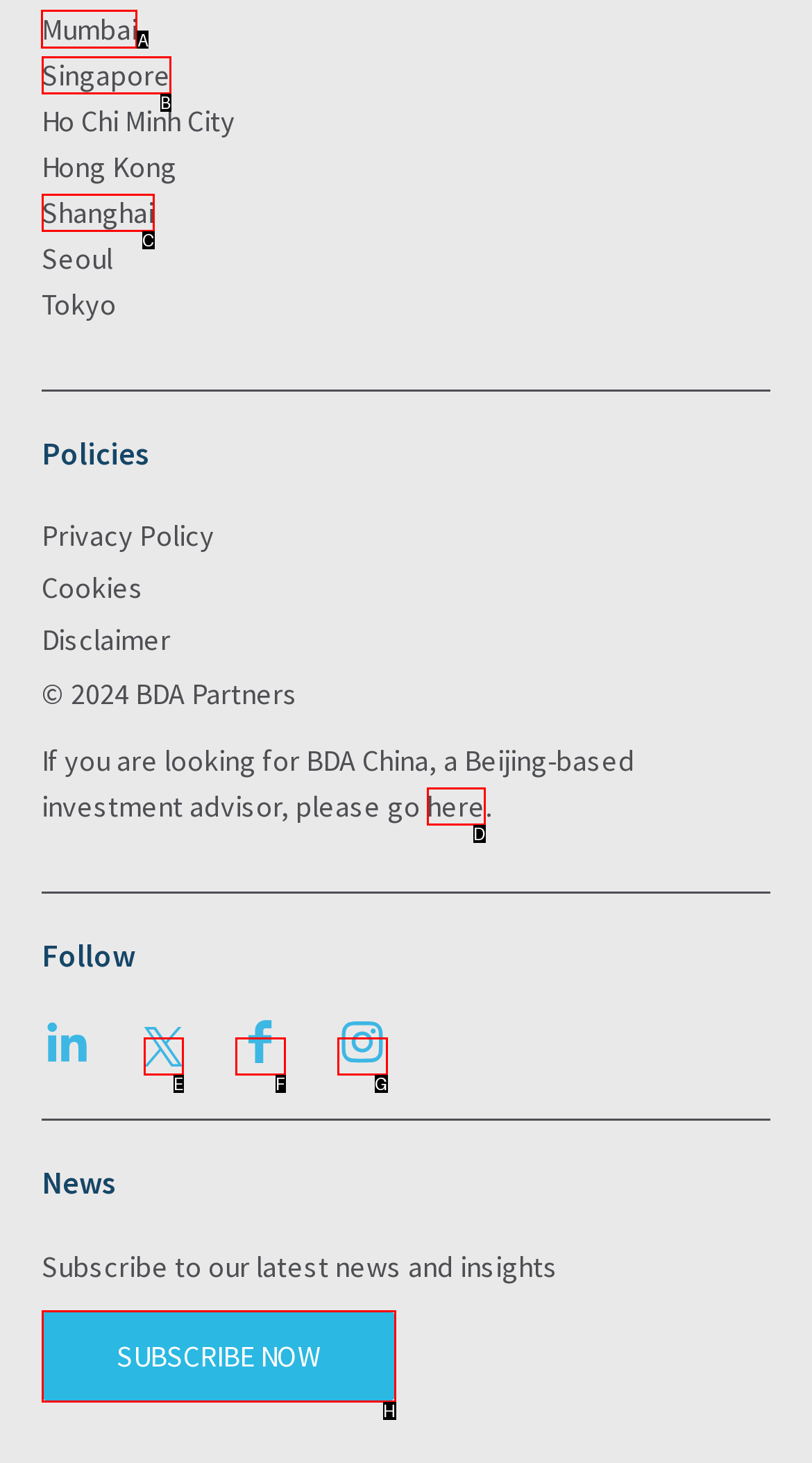Decide which letter you need to select to fulfill the task: Visit Mumbai
Answer with the letter that matches the correct option directly.

A